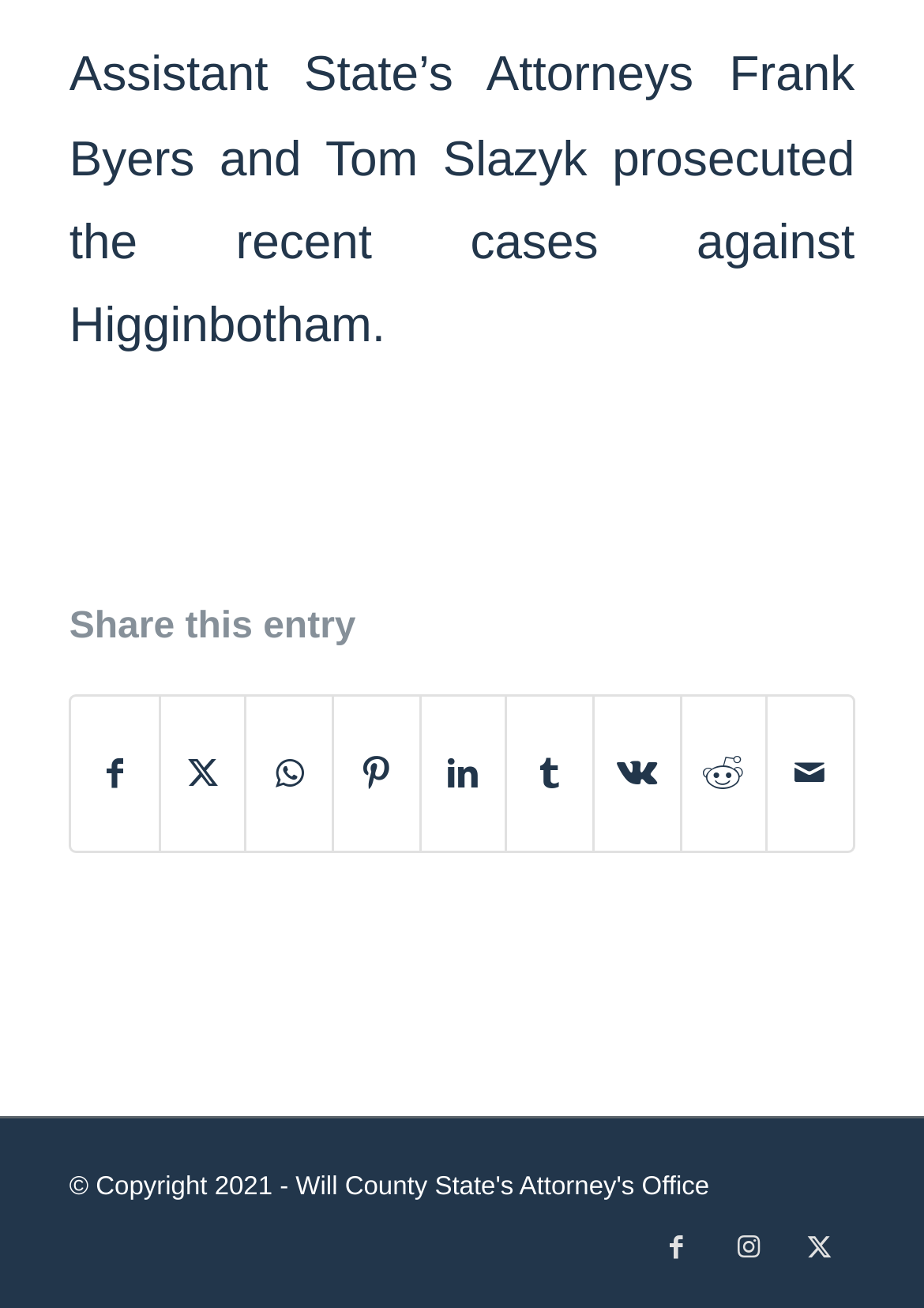Find and indicate the bounding box coordinates of the region you should select to follow the given instruction: "Share on LinkedIn".

[0.456, 0.533, 0.547, 0.651]